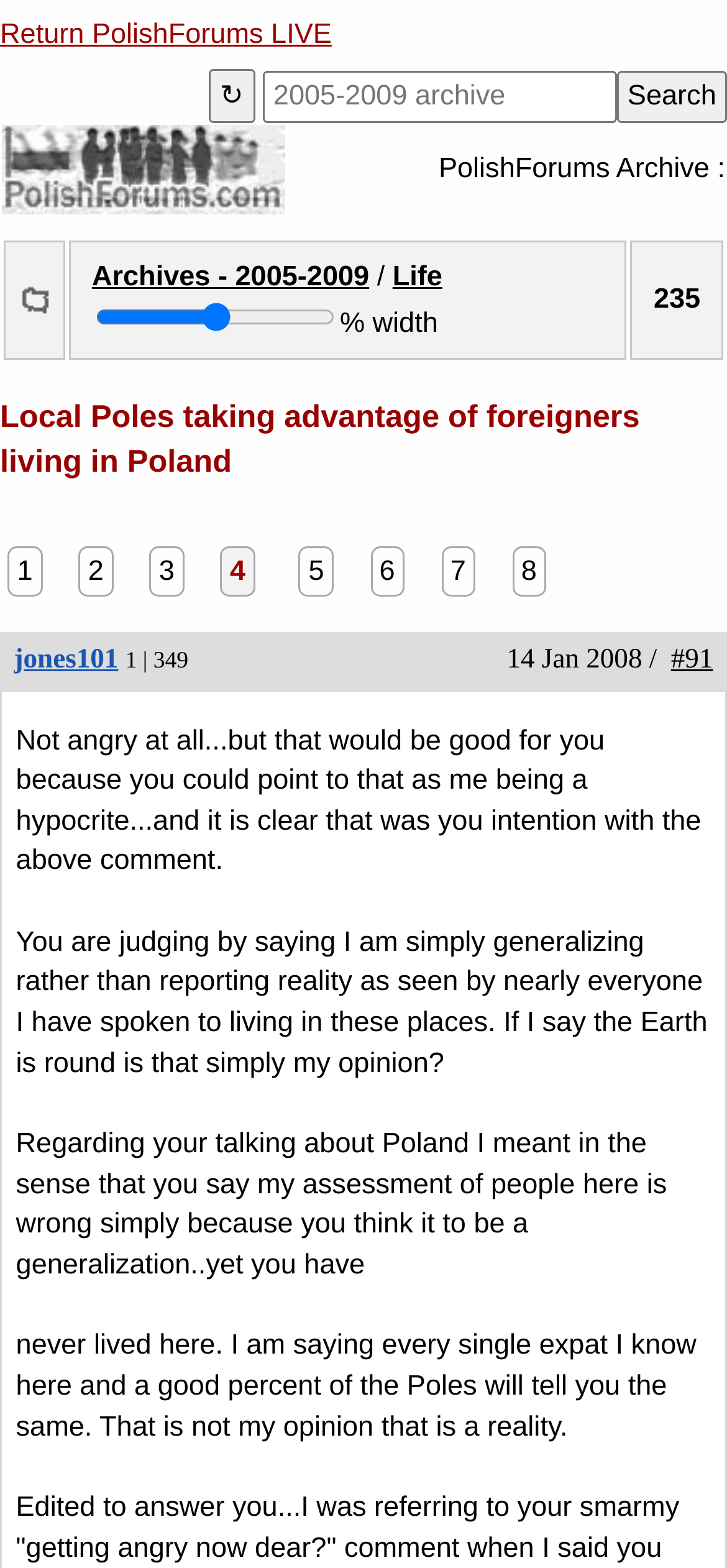Determine the bounding box for the UI element that matches this description: "title="Find on page" value="↻"".

[0.288, 0.044, 0.35, 0.079]